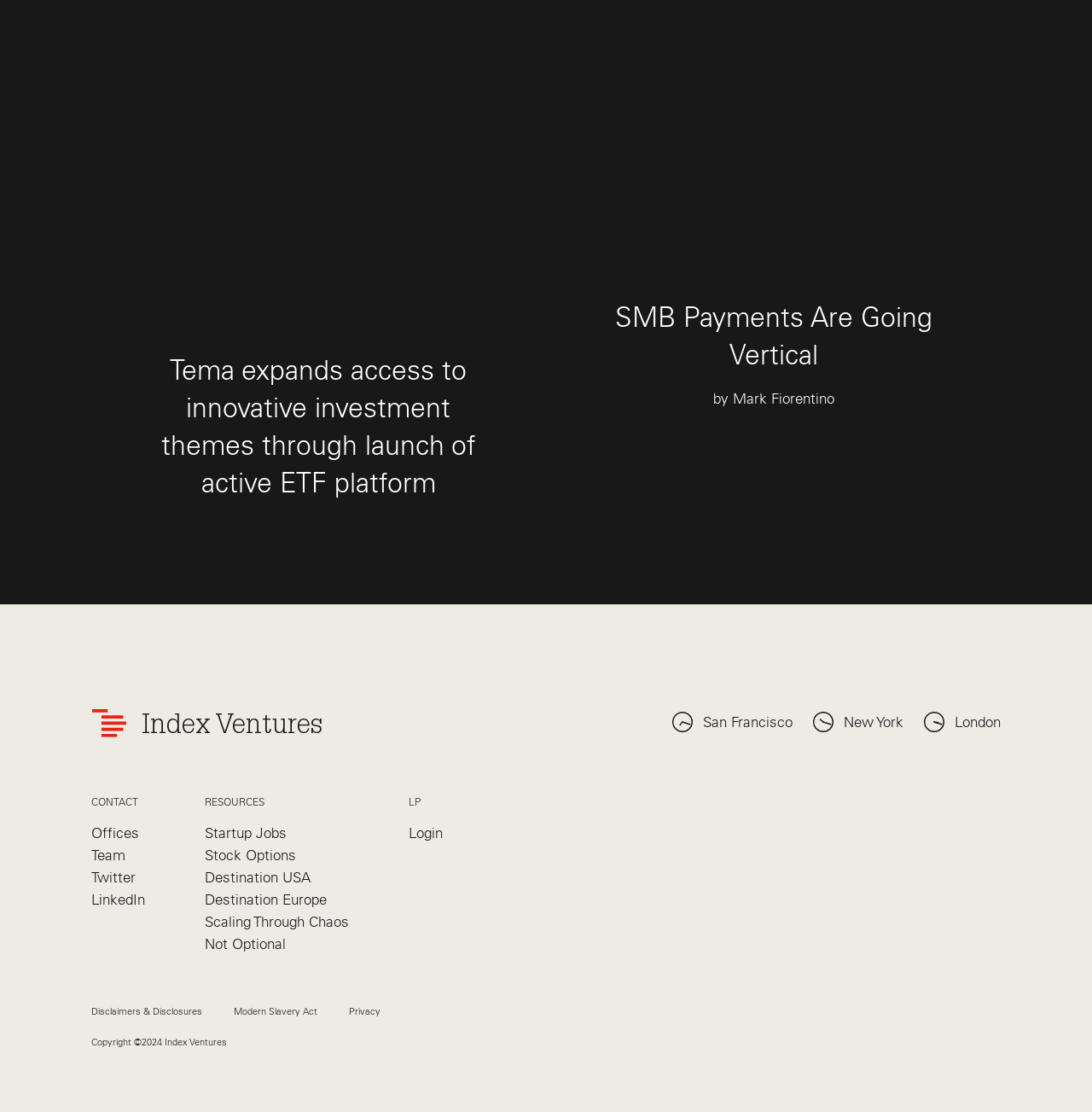Highlight the bounding box coordinates of the region I should click on to meet the following instruction: "Login to the LP platform".

[0.374, 0.742, 0.405, 0.757]